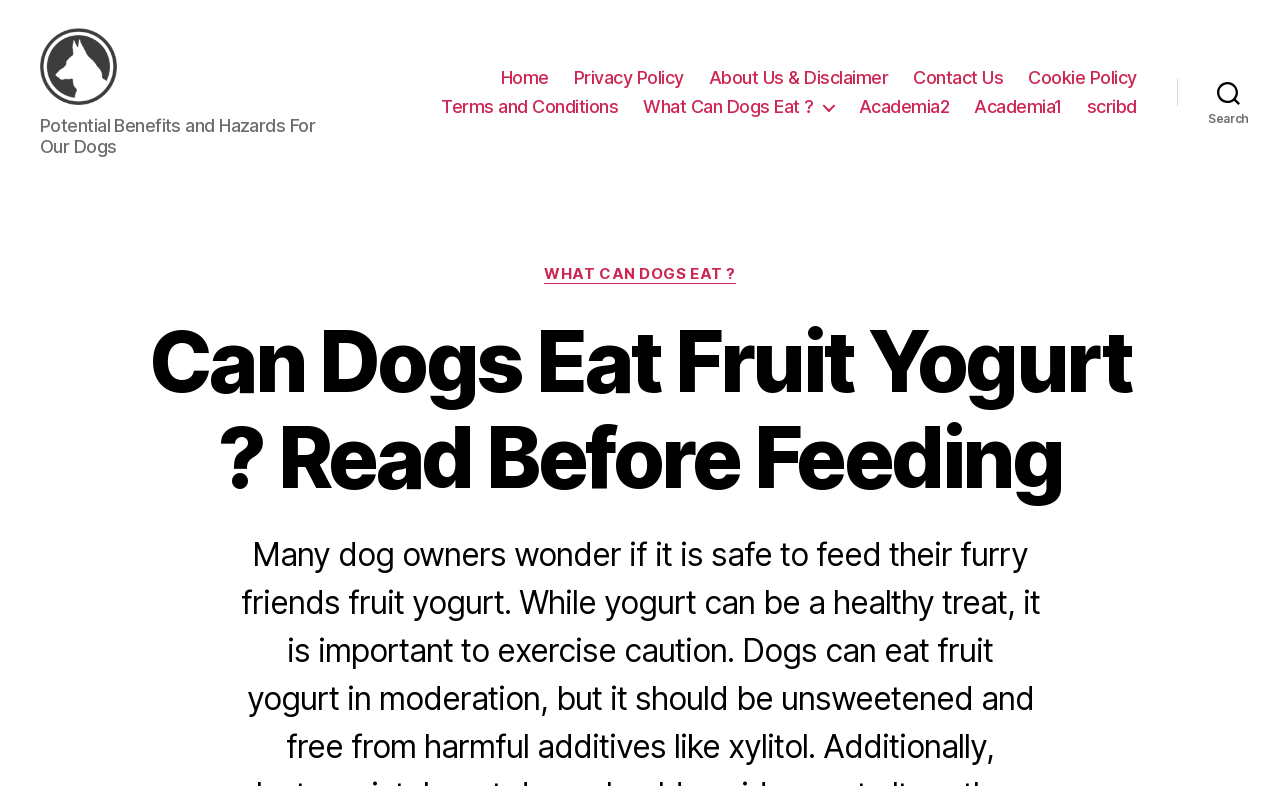Please determine the bounding box coordinates for the element that should be clicked to follow these instructions: "click the 'Home' link".

[0.391, 0.093, 0.429, 0.121]